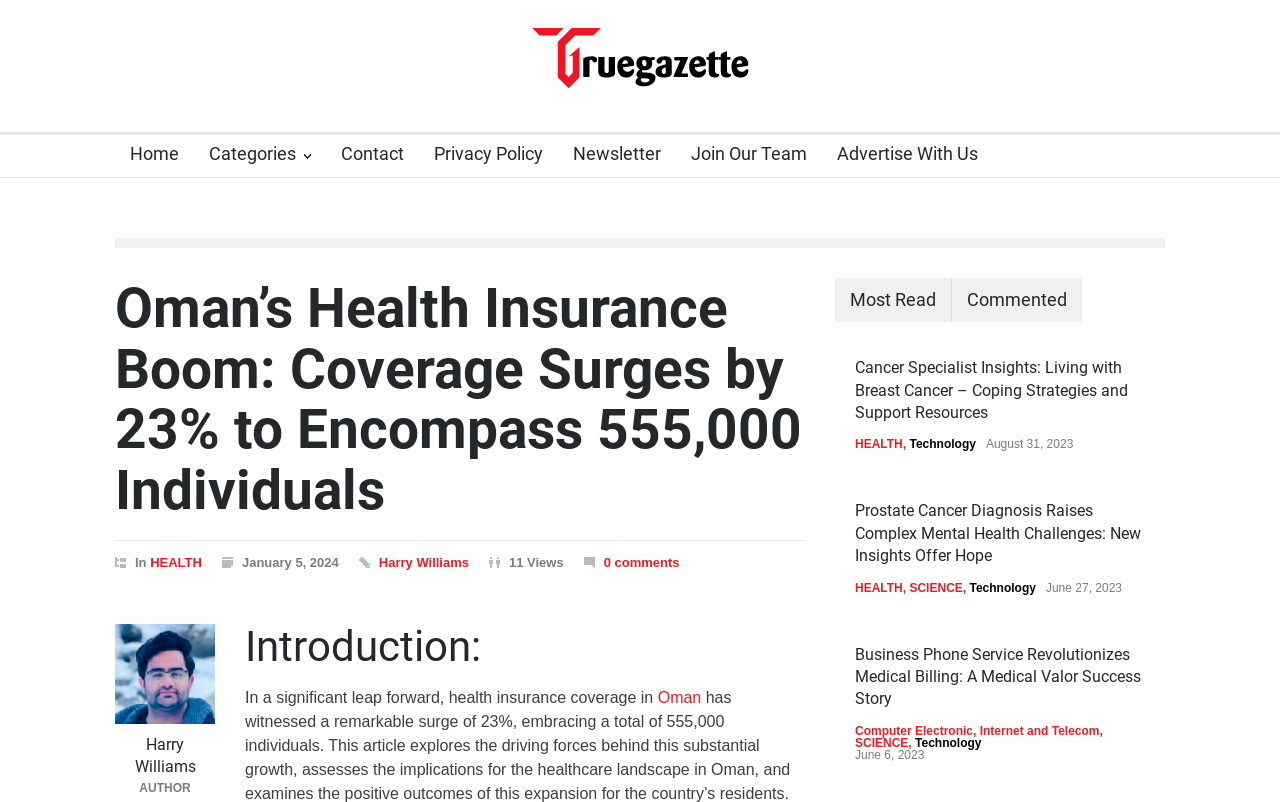Locate the bounding box for the described UI element: "Alizba Name Meaning In Urdu". Ensure the coordinates are four float numbers between 0 and 1, formatted as [left, top, right, bottom].

None